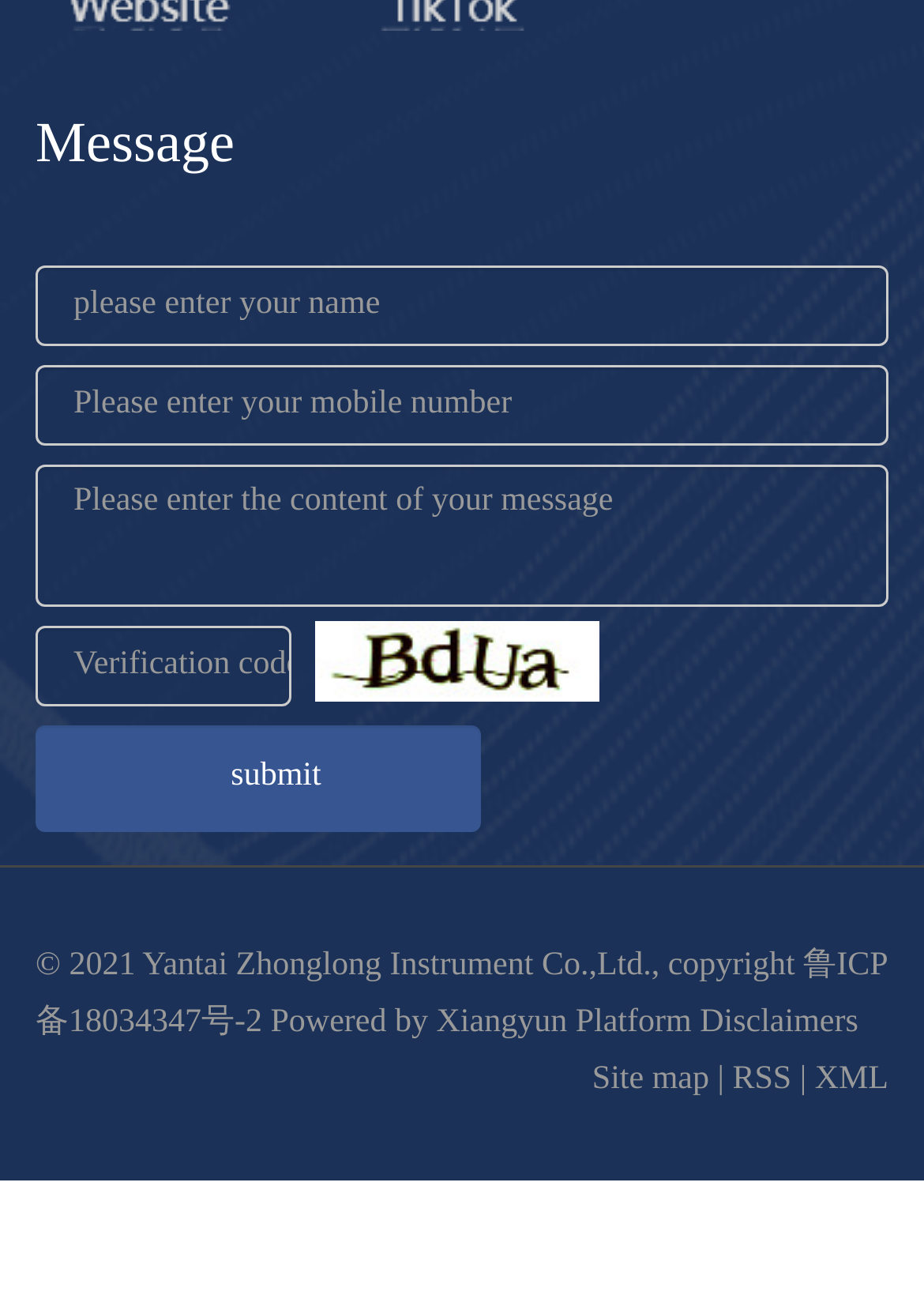Answer the question using only a single word or phrase: 
What is the purpose of the textboxes?

To enter user information